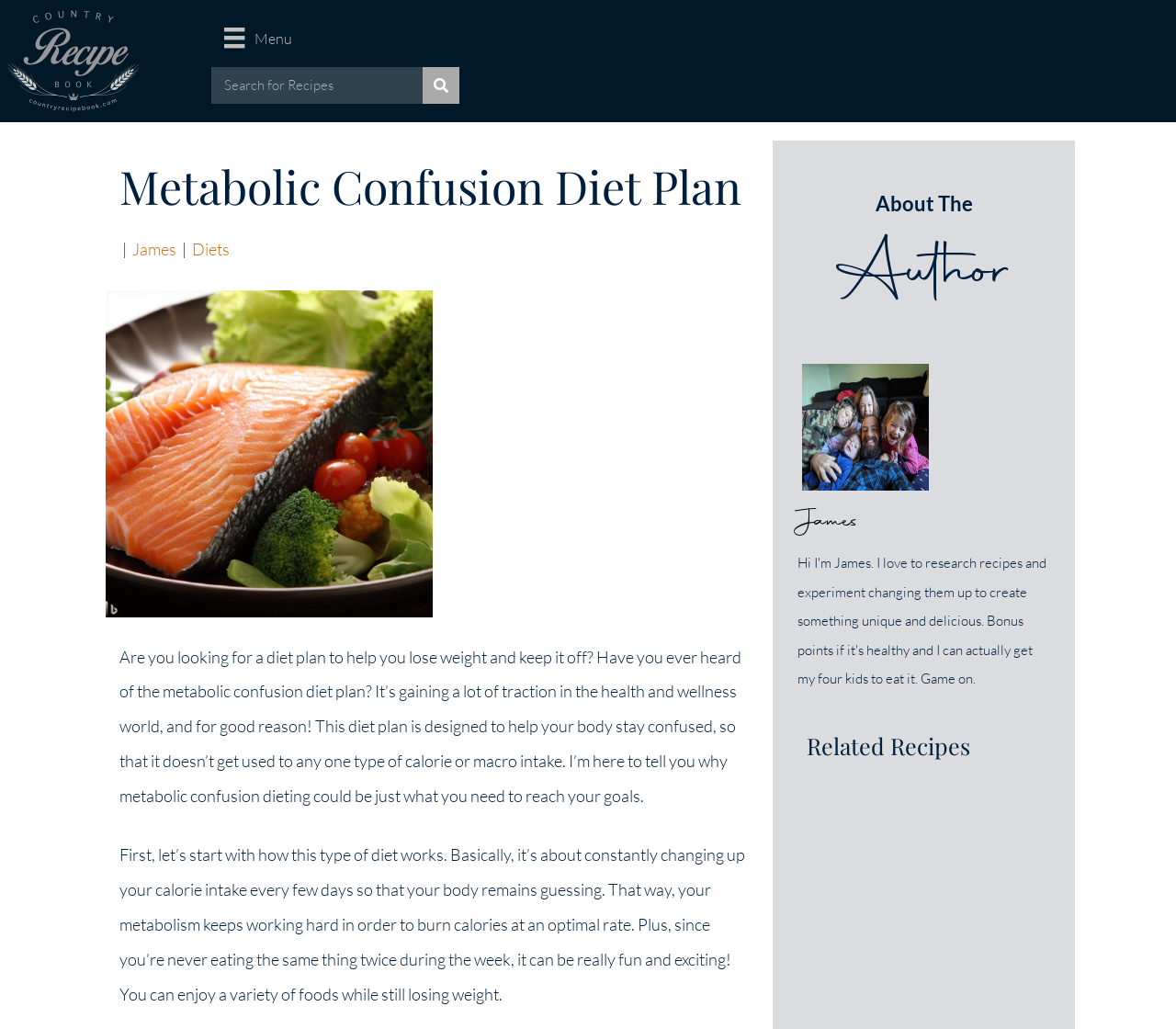Can you locate the main headline on this webpage and provide its text content?

Metabolic Confusion Diet Plan